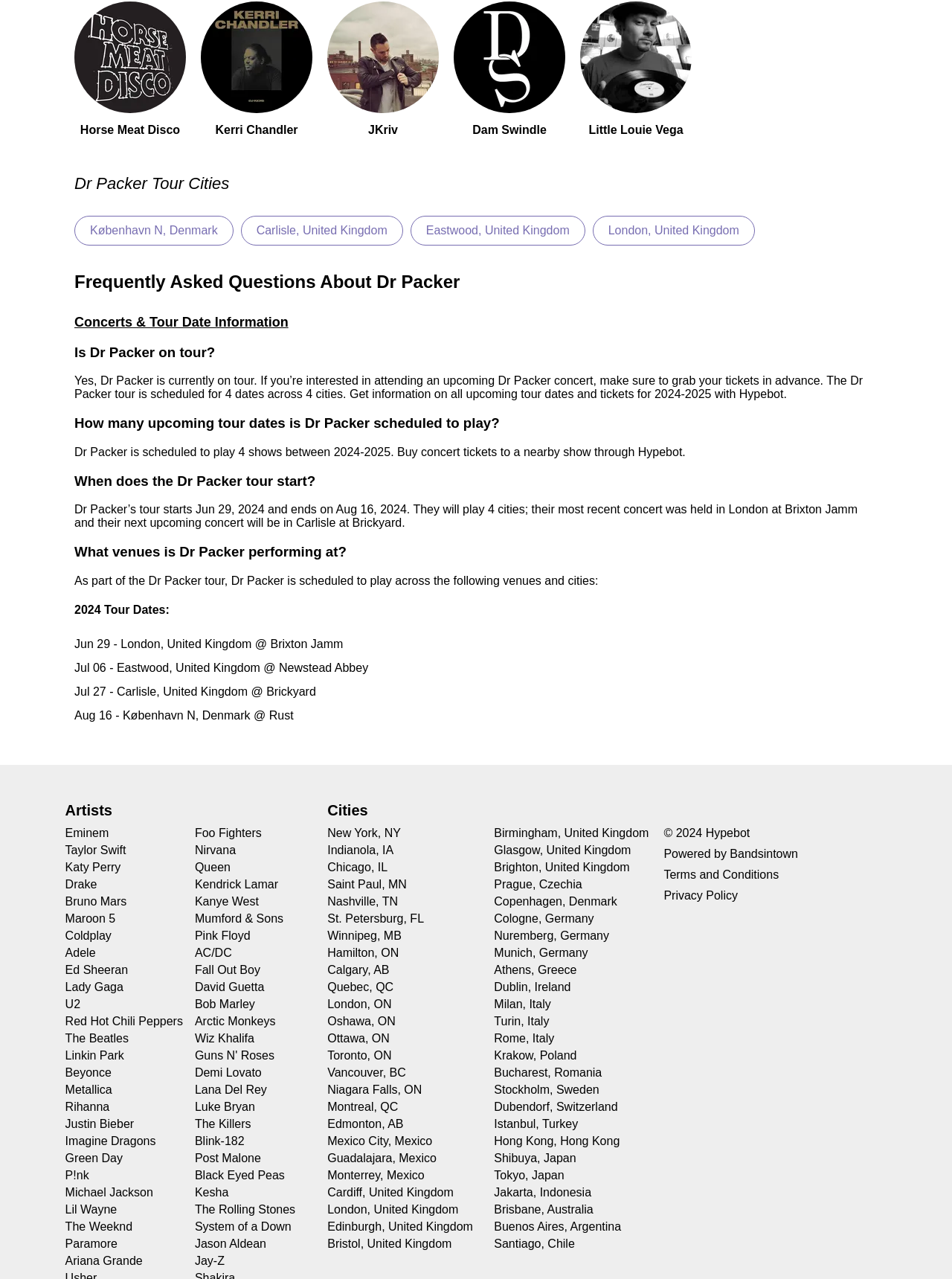What is the first city on Dr Packer's tour?
Using the visual information from the image, give a one-word or short-phrase answer.

London